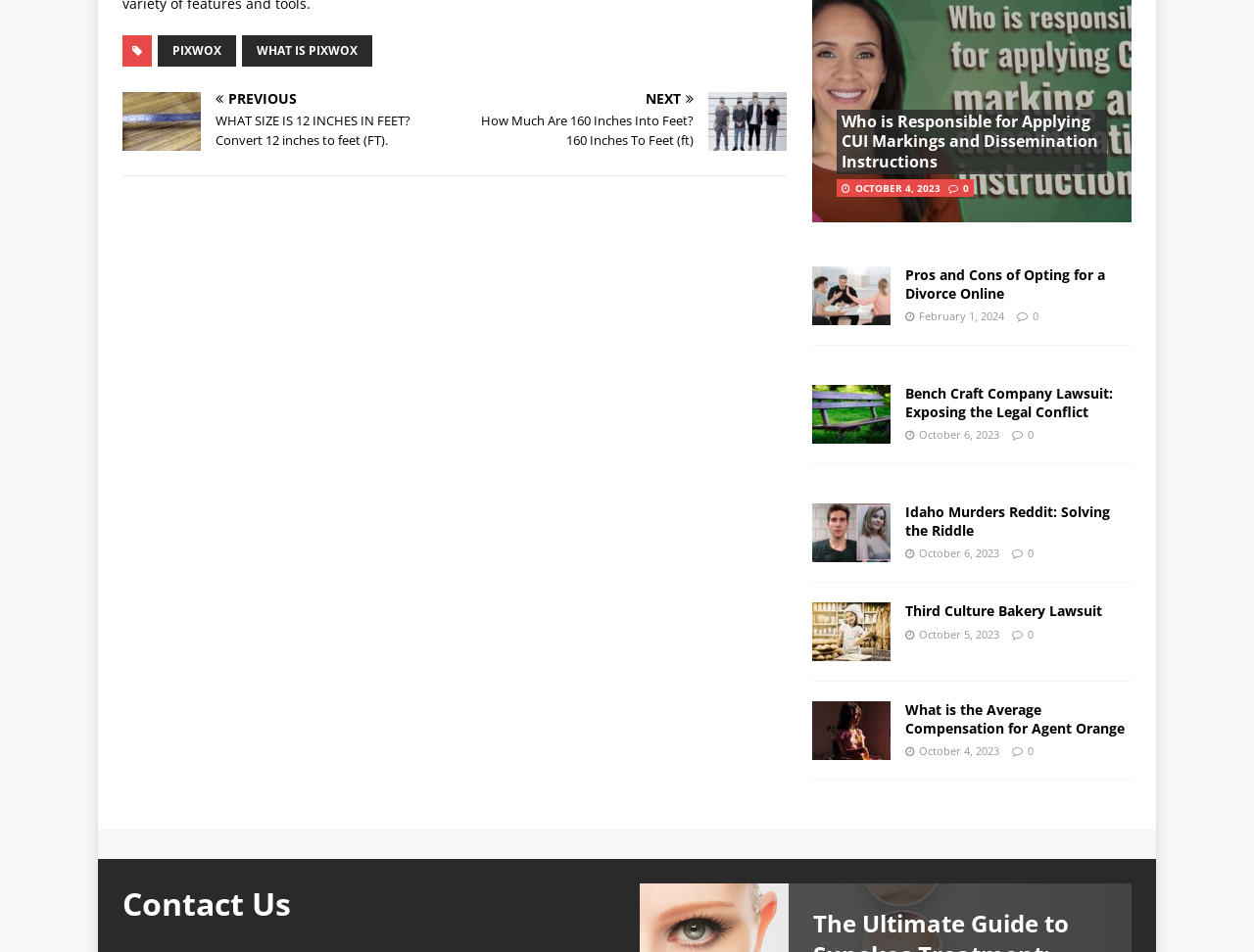Please specify the bounding box coordinates for the clickable region that will help you carry out the instruction: "Read the article about 'Who is Responsible for Applying CUI Markings and Dissemination Instructions'".

[0.667, 0.115, 0.902, 0.208]